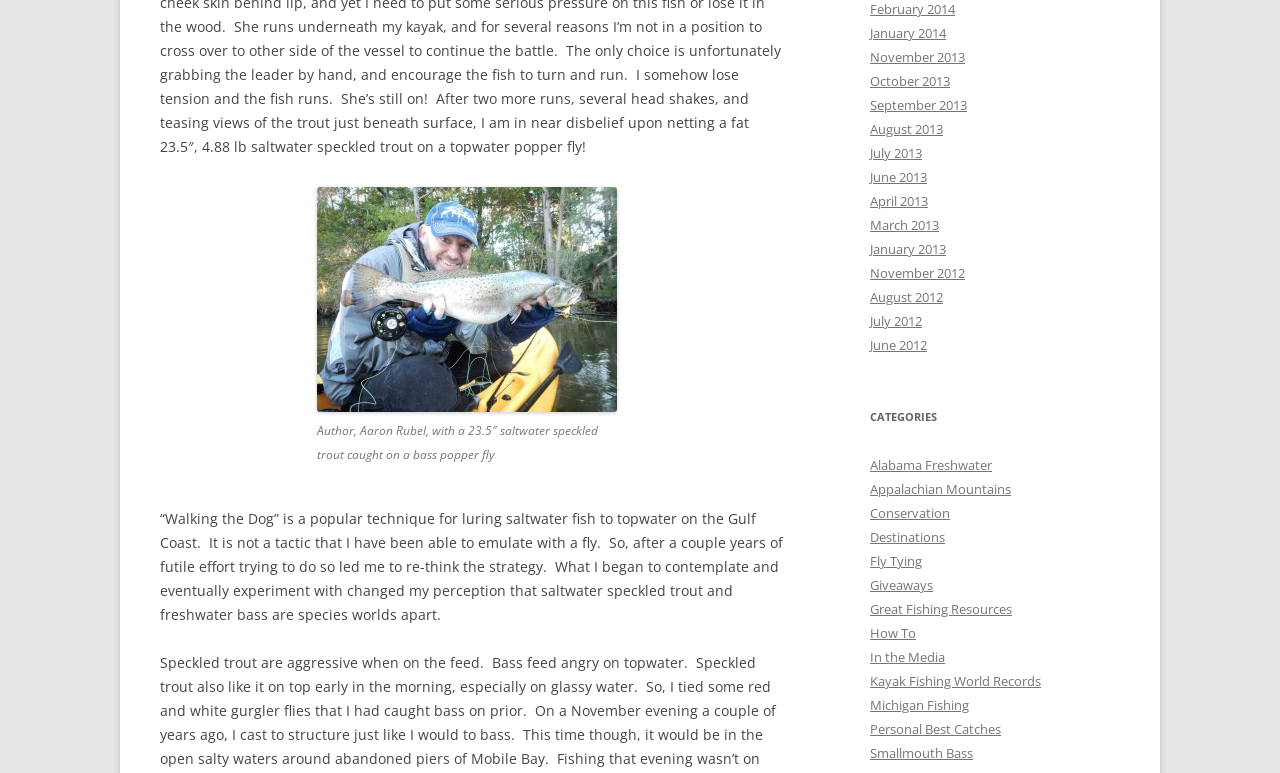Could you please study the image and provide a detailed answer to the question:
What is the length of the speckled trout?

The length of the speckled trout is mentioned in the text 'Author, Aaron Rubel, with a 23.5″ saltwater speckled trout caught on a bass popper fly' which is a StaticText element with ID 442.